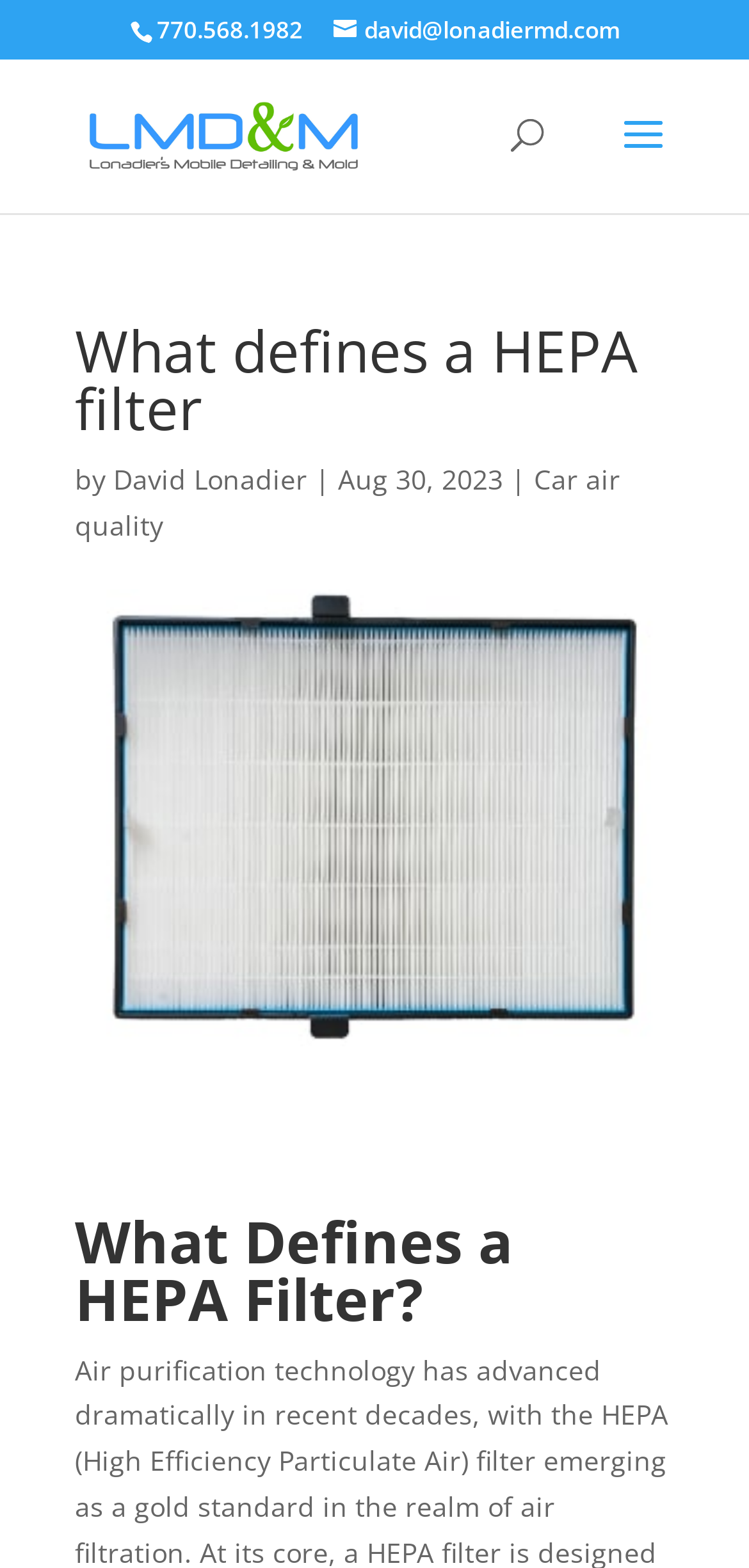Please find the bounding box for the following UI element description. Provide the coordinates in (top-left x, top-left y, bottom-right x, bottom-right y) format, with values between 0 and 1: david@lonadiermd.com

[0.445, 0.009, 0.827, 0.029]